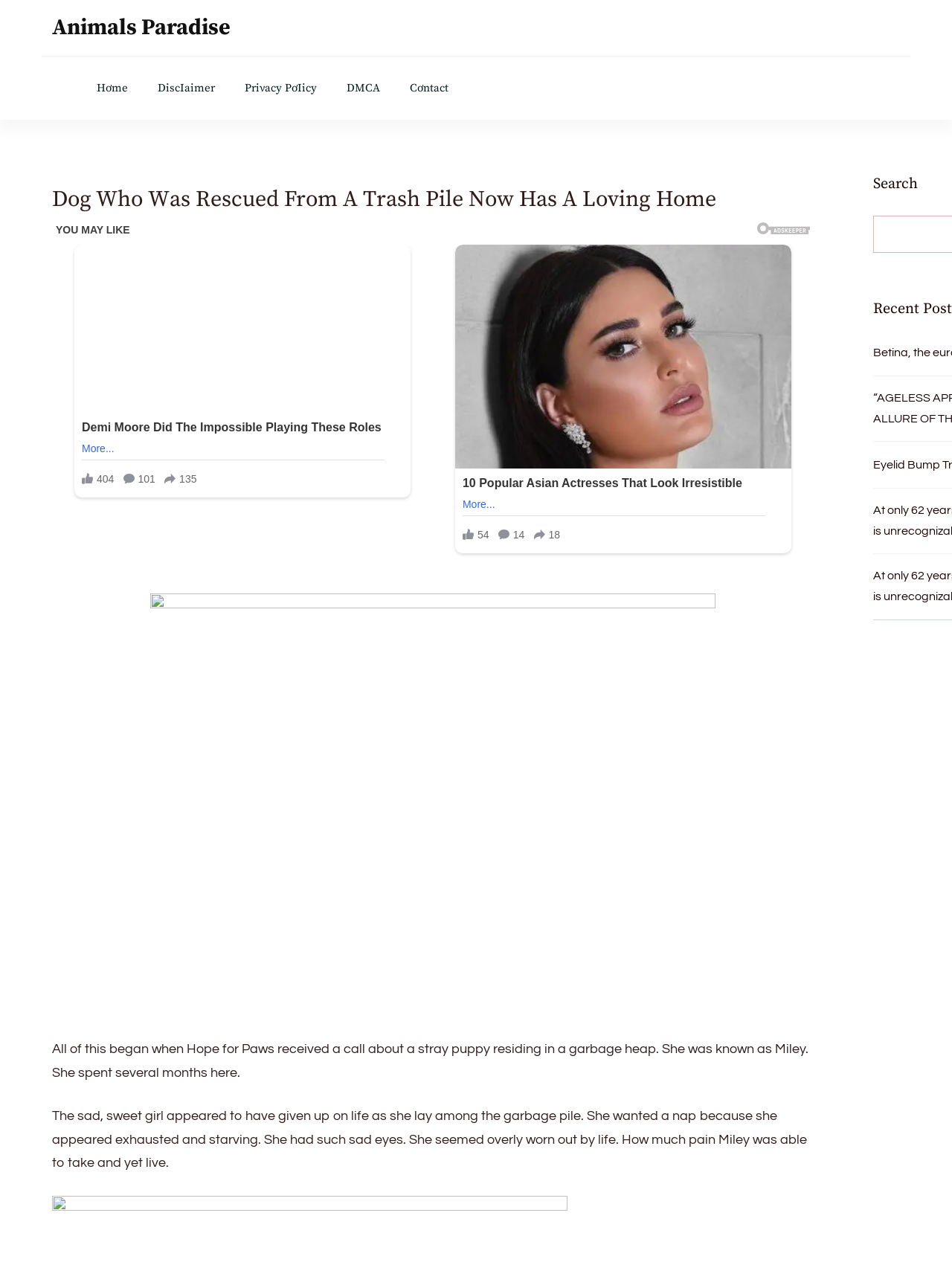What is the condition of Miley when she was found?
Relying on the image, give a concise answer in one word or a brief phrase.

Exhausted and starving